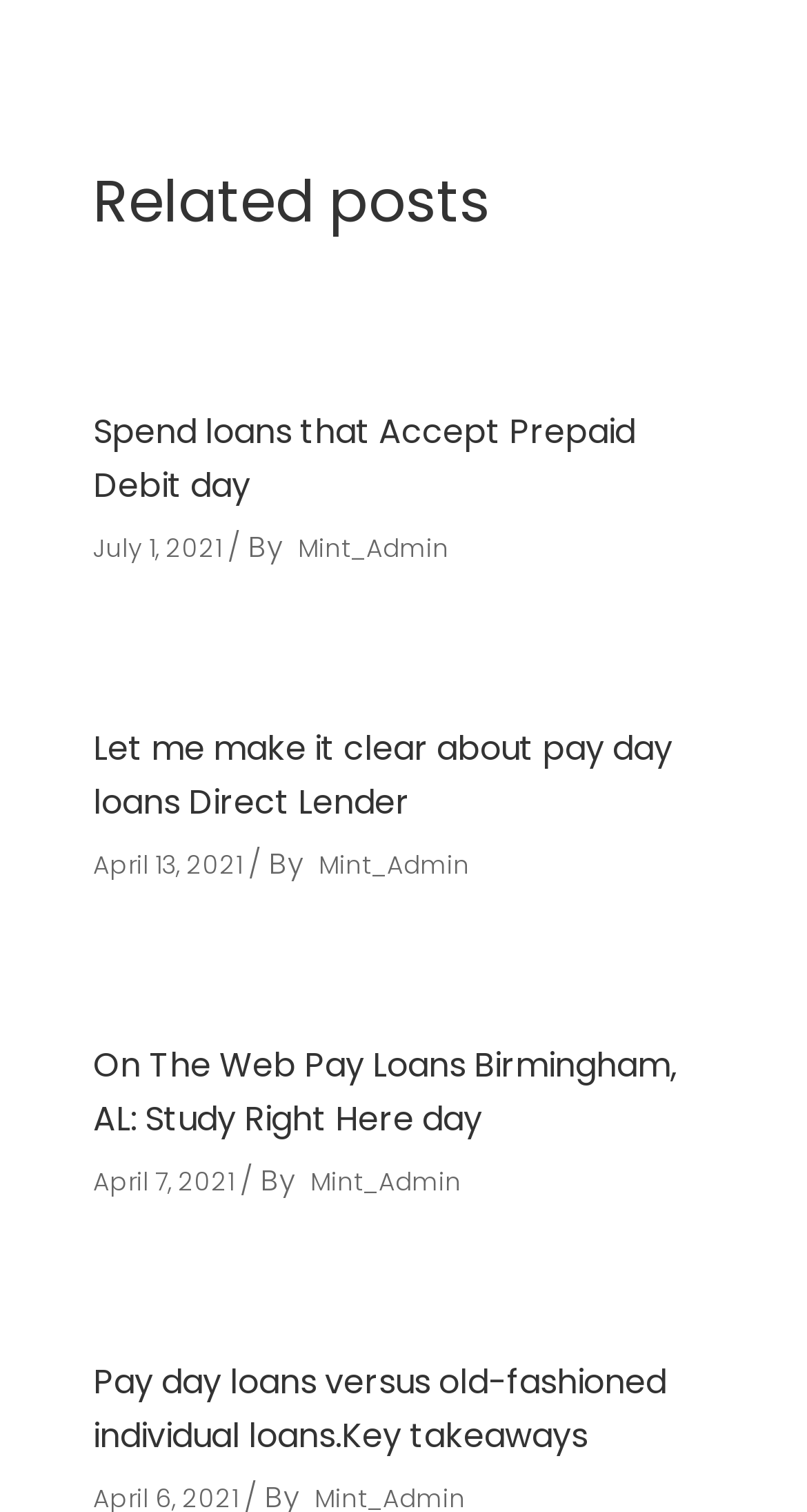Identify the bounding box for the UI element described as: "Mint_Admin". Ensure the coordinates are four float numbers between 0 and 1, formatted as [left, top, right, bottom].

[0.369, 0.351, 0.556, 0.374]